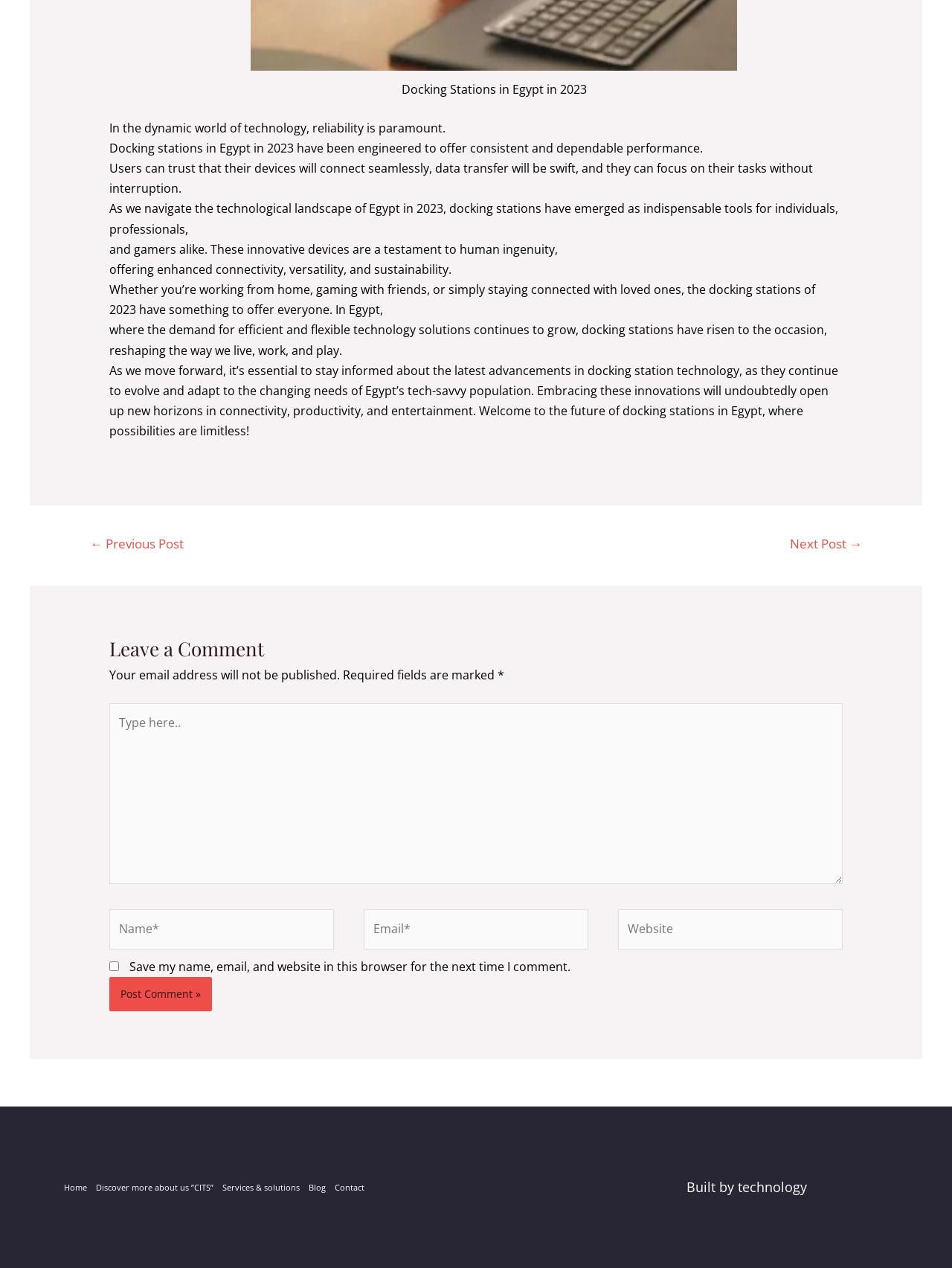What is the main topic of this webpage?
Using the screenshot, give a one-word or short phrase answer.

Docking stations in Egypt